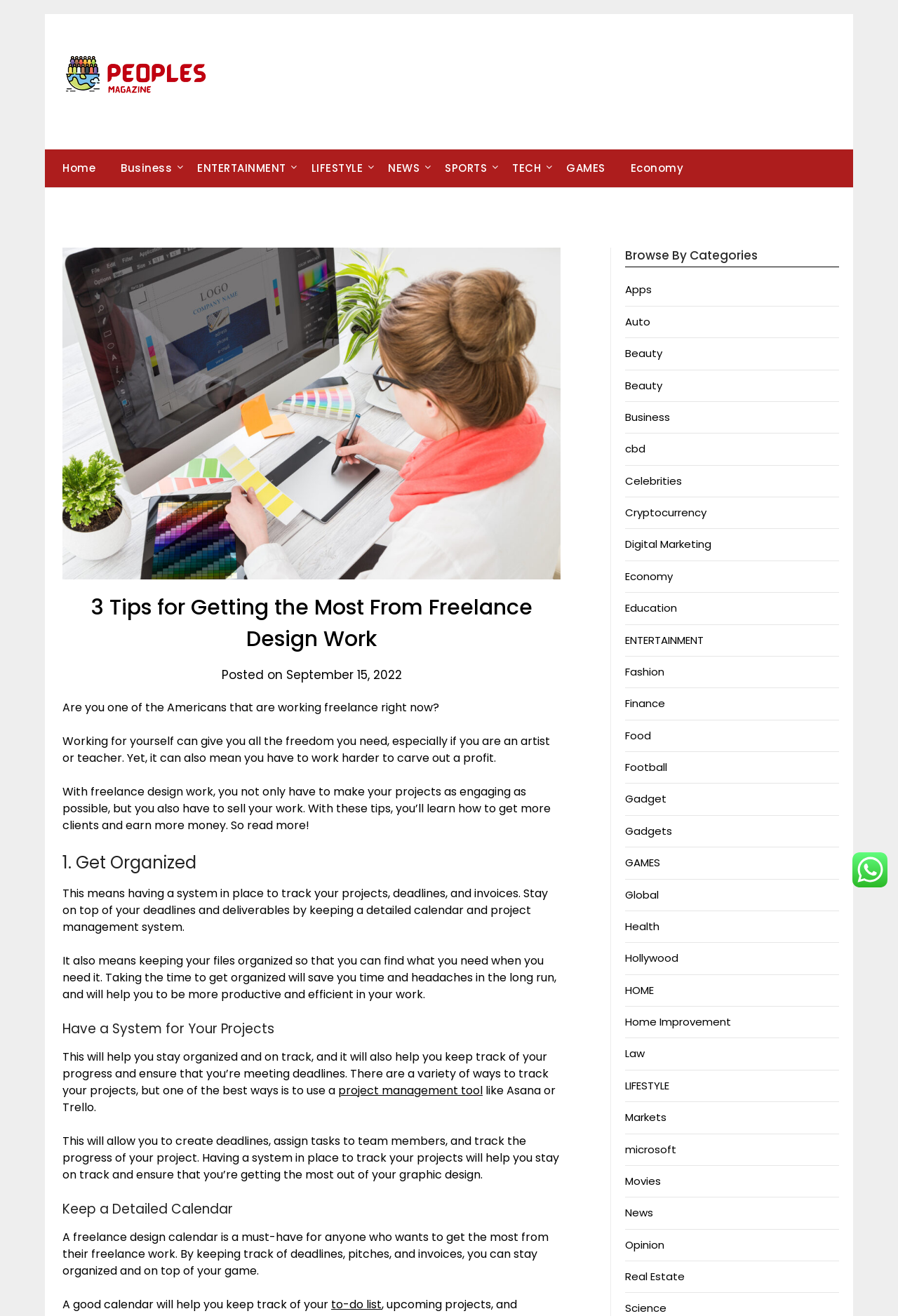Predict the bounding box coordinates for the UI element described as: "project management tool". The coordinates should be four float numbers between 0 and 1, presented as [left, top, right, bottom].

[0.377, 0.822, 0.538, 0.835]